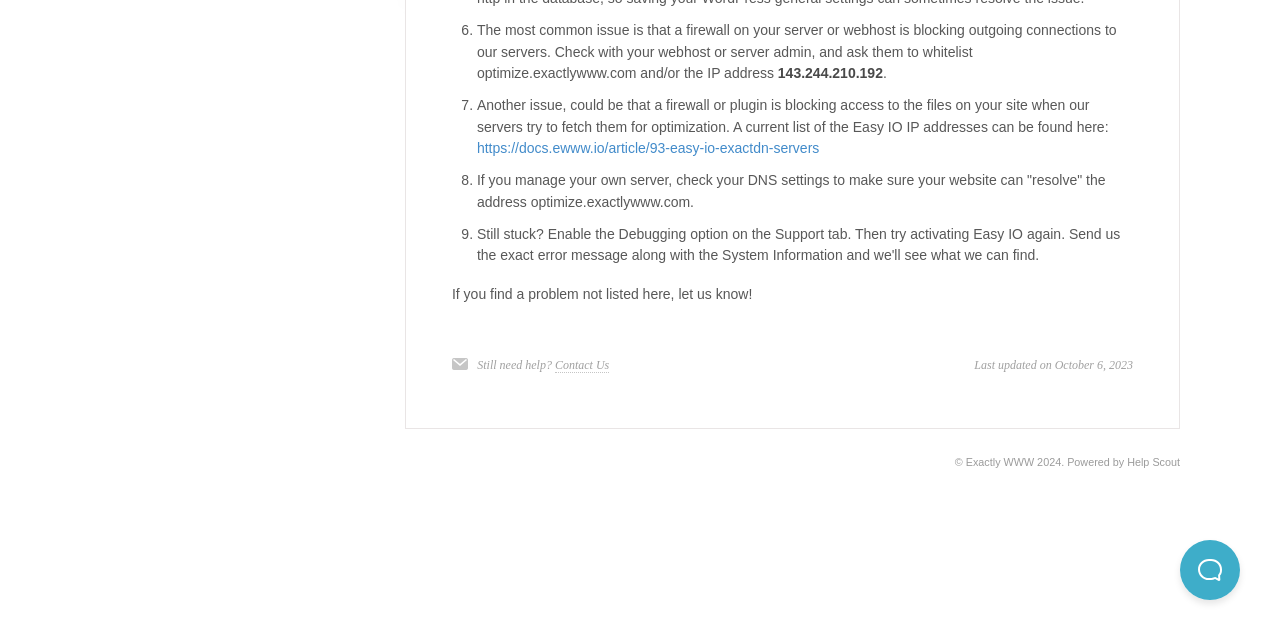Provide the bounding box coordinates for the UI element that is described by this text: "Contact Us". The coordinates should be in the form of four float numbers between 0 and 1: [left, top, right, bottom].

[0.434, 0.559, 0.476, 0.582]